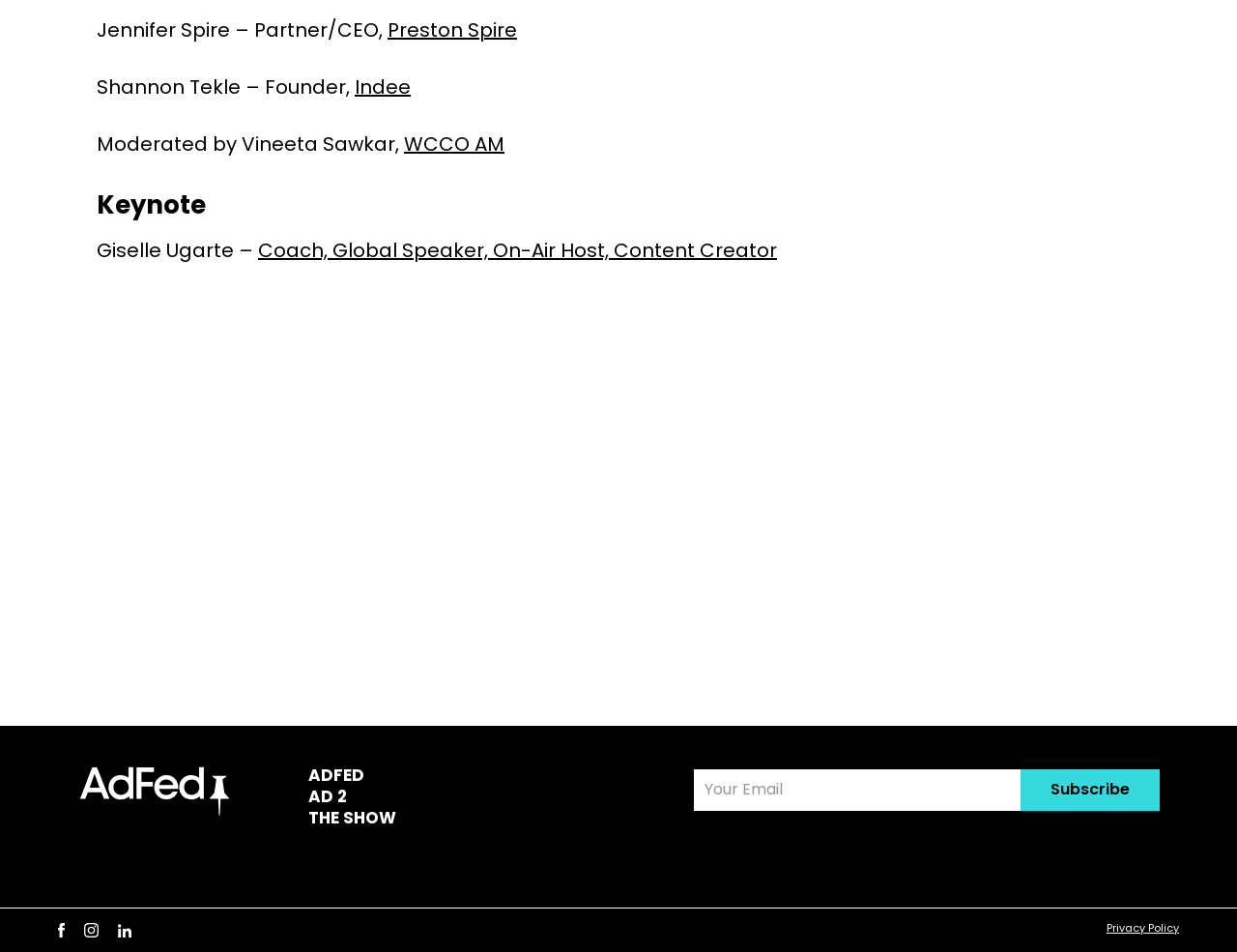What is the name of the keynote speaker?
Using the image, provide a concise answer in one word or a short phrase.

Giselle Ugarte